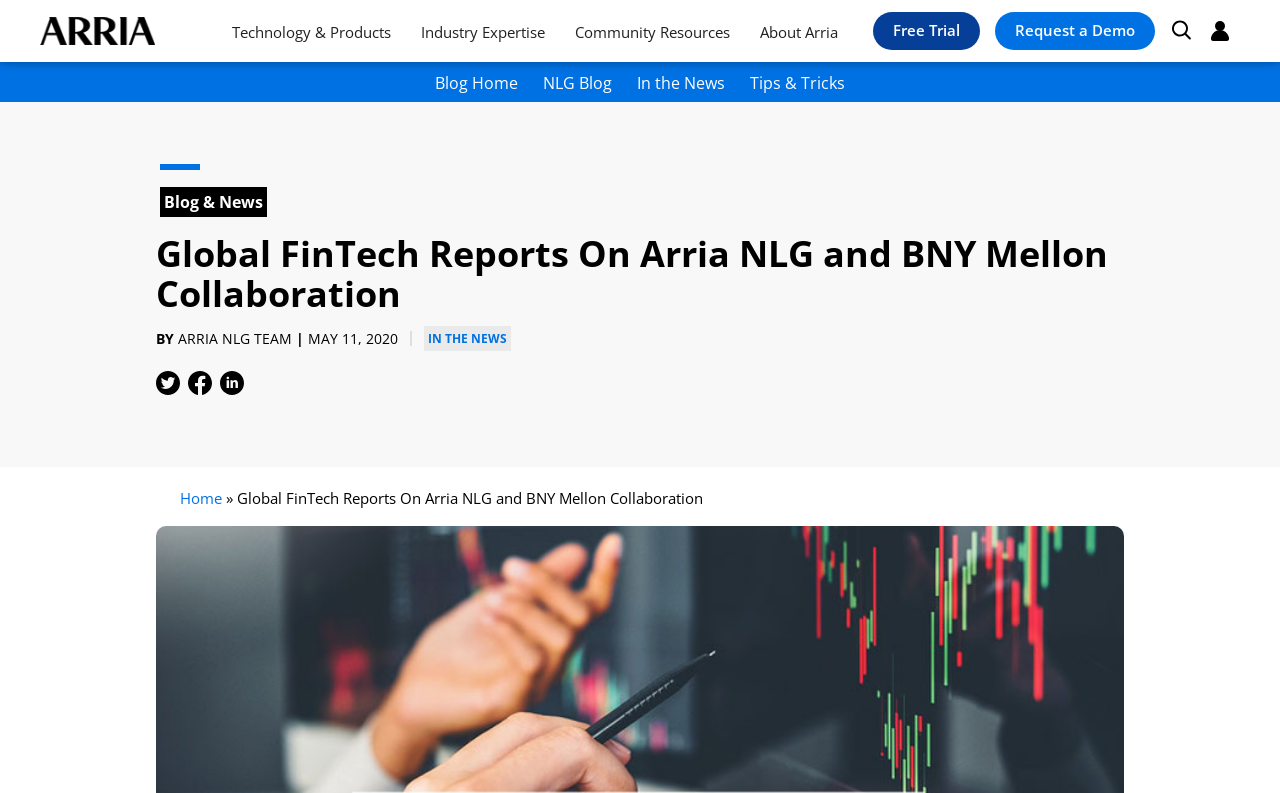What is the date of the blog post?
Look at the image and answer with only one word or phrase.

MAY 11, 2020